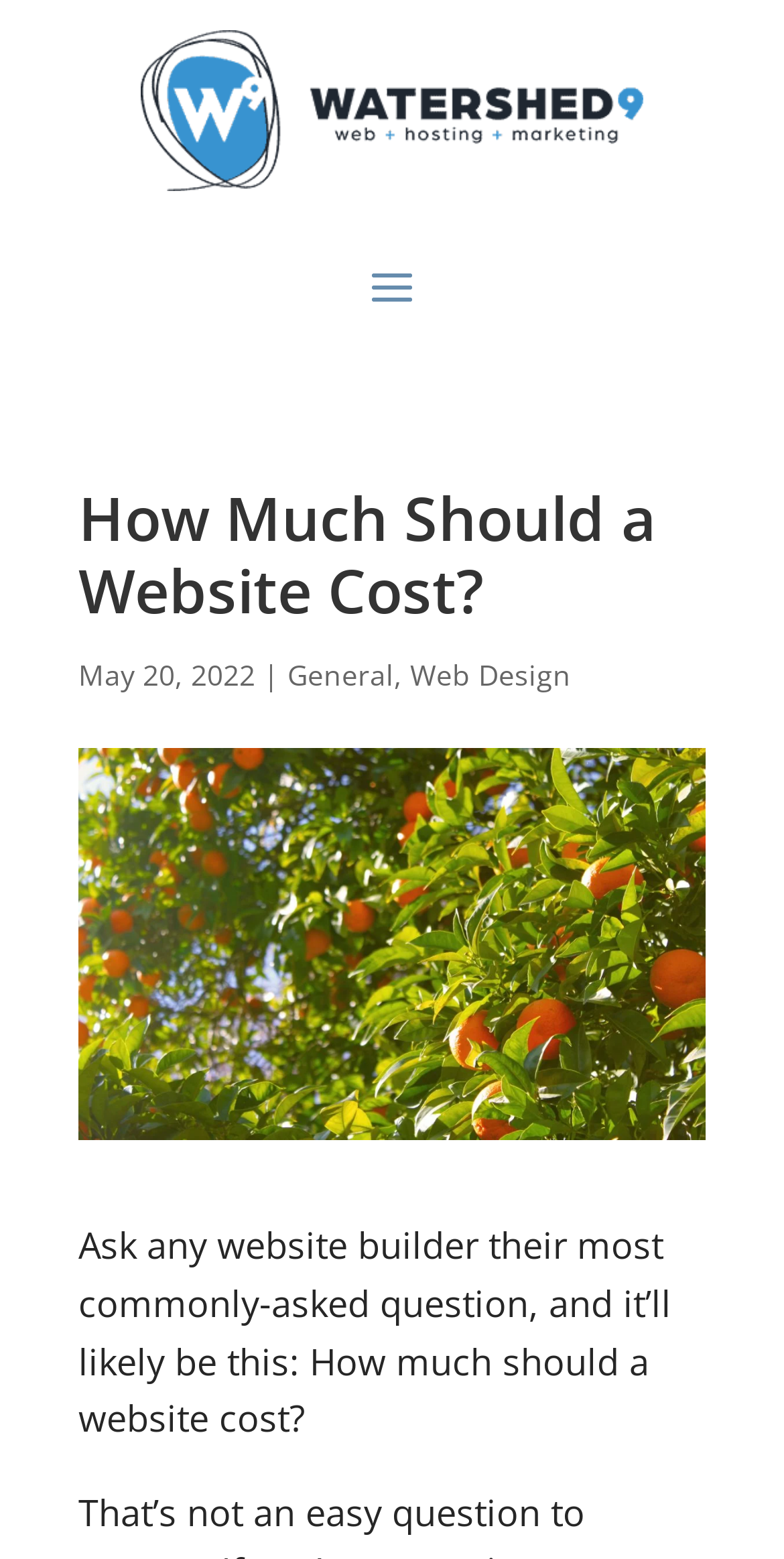Provide a brief response using a word or short phrase to this question:
What is the date of the article?

May 20, 2022